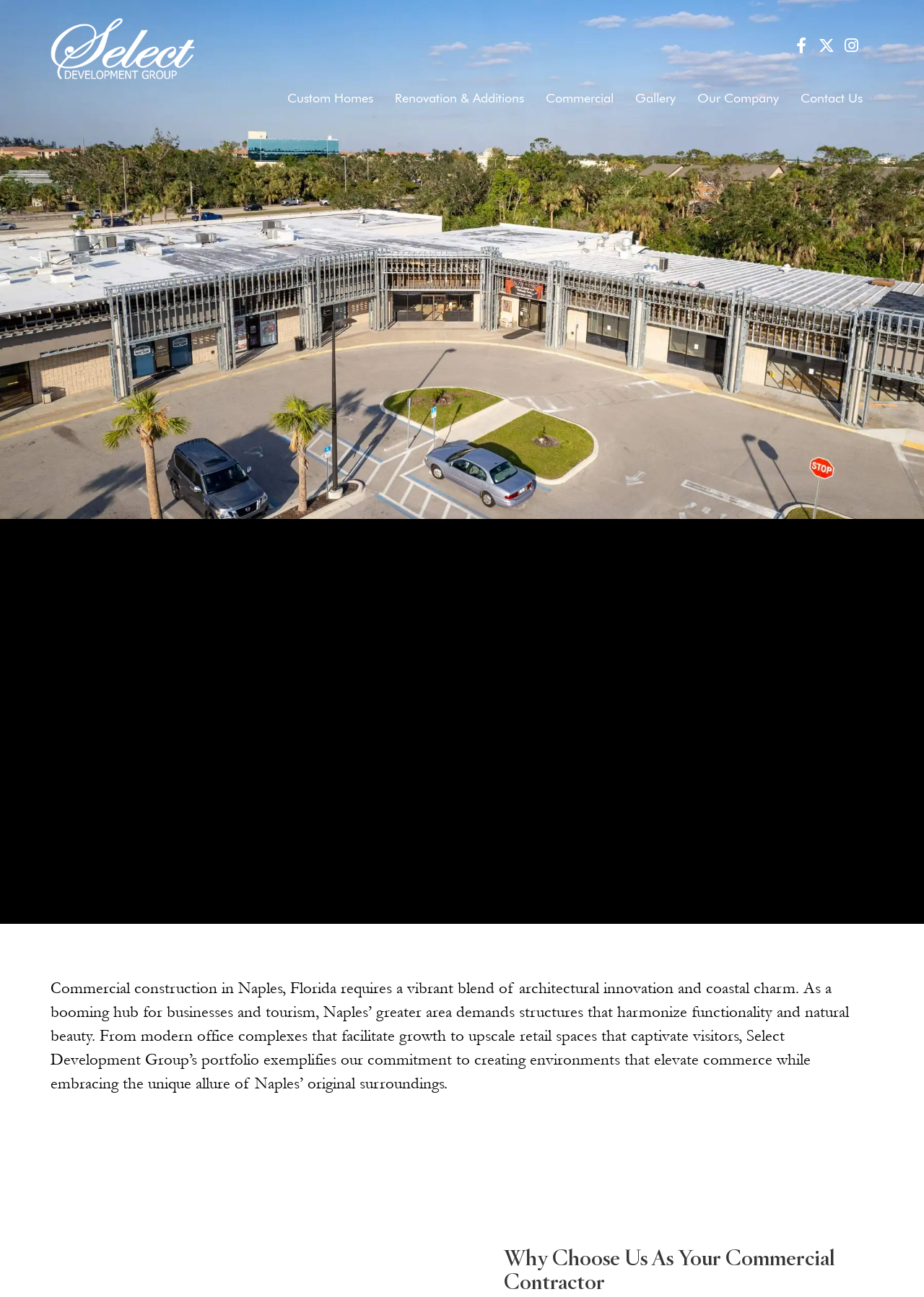What is the location of Select Development Group's commercial construction projects?
Please utilize the information in the image to give a detailed response to the question.

The webpage mentions that Select Development Group is a premier commercial construction source in Naples, and the description of their commercial construction projects specifically mentions Naples, Florida as the location.